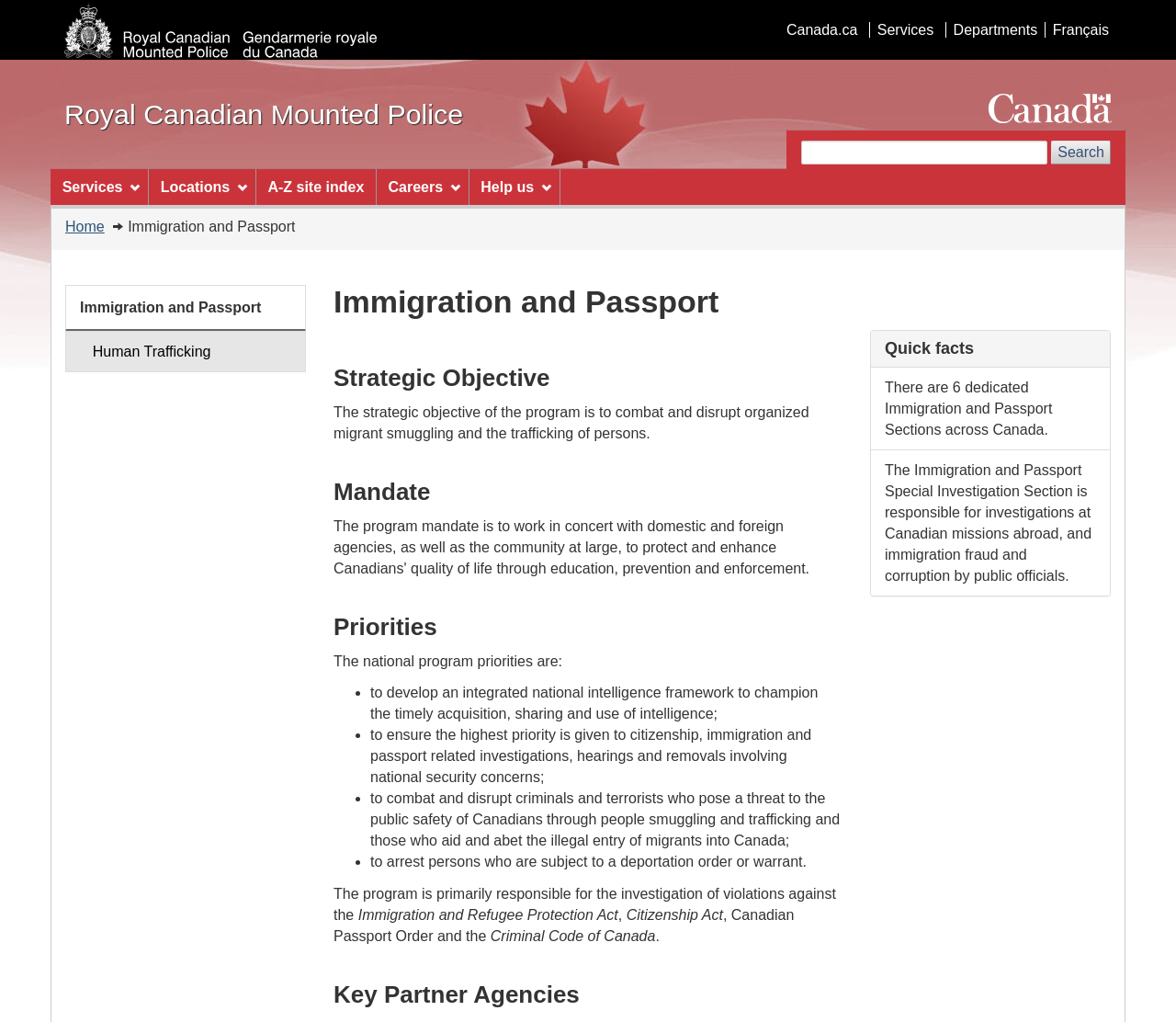Find the bounding box coordinates corresponding to the UI element with the description: "Services". The coordinates should be formatted as [left, top, right, bottom], with values as floats between 0 and 1.

[0.739, 0.022, 0.8, 0.037]